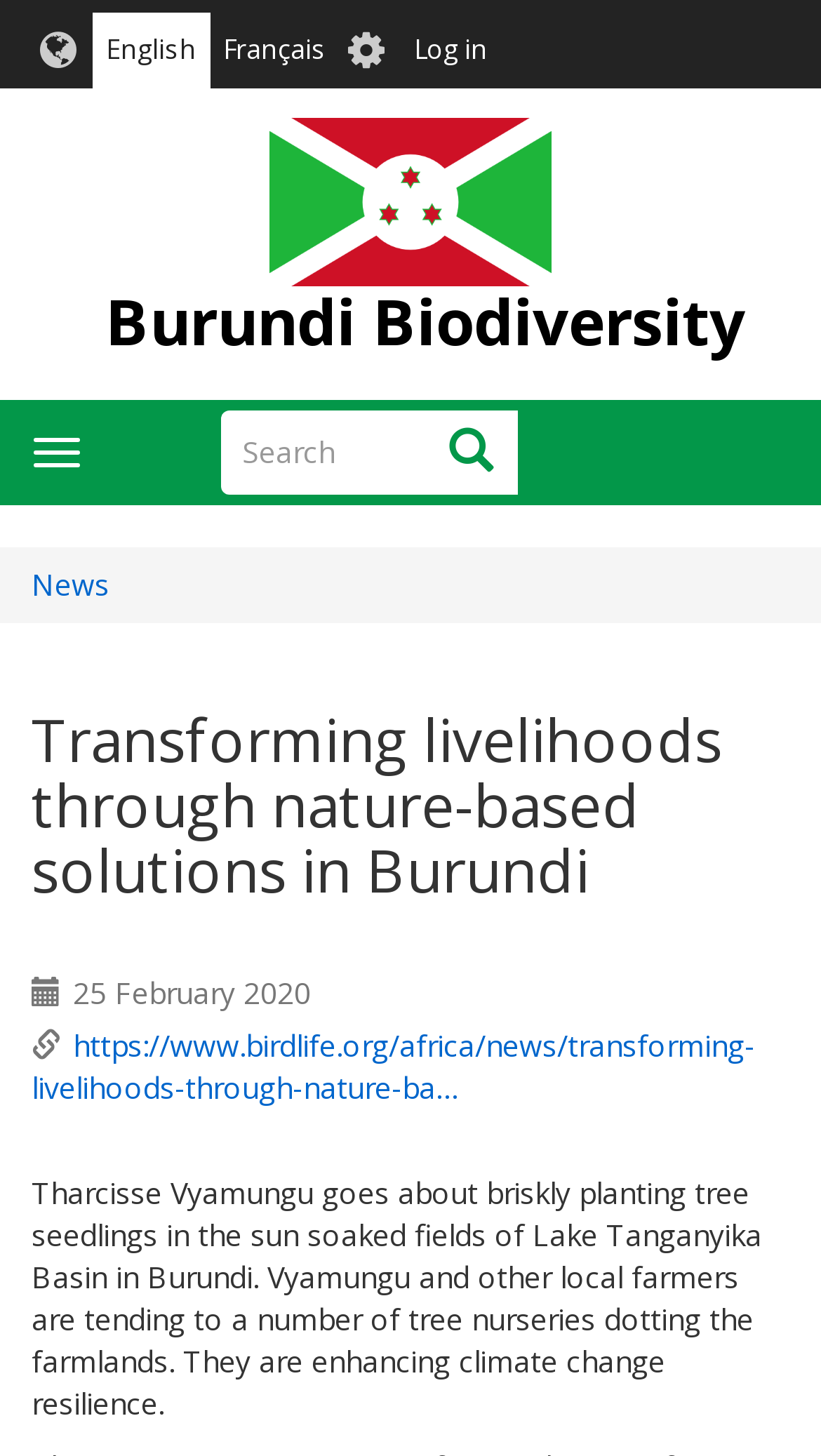Explain in detail what is displayed on the webpage.

The webpage is about transforming livelihoods through nature-based solutions in Burundi. At the top left corner, there is a link to skip to the main content. Next to it, there are language options, including English and Français. On the top right corner, there is a user account menu with a log-in option. 

Below the language options, there is a navigation menu with a home button, which is accompanied by an image. The Burundi Biodiversity logo is placed on the top right side of the page. A search bar is located on the top middle section of the page, with a search button on the right side of the bar.

On the left side of the page, there is a toggle navigation button. Below it, there is a link to the news section. The main content of the page starts with a heading that reads "Transforming livelihoods through nature-based solutions in Burundi". Below the heading, there is a date, "25 February 2020", and a link to the full article. 

The main article begins with a descriptive paragraph about Tharcisse Vyamungu planting tree seedlings in the sun-soaked fields of Lake Tanganyika Basin in Burundi. The paragraph describes how Vyamungu and other local farmers are tending to tree nurseries to enhance climate change resilience.